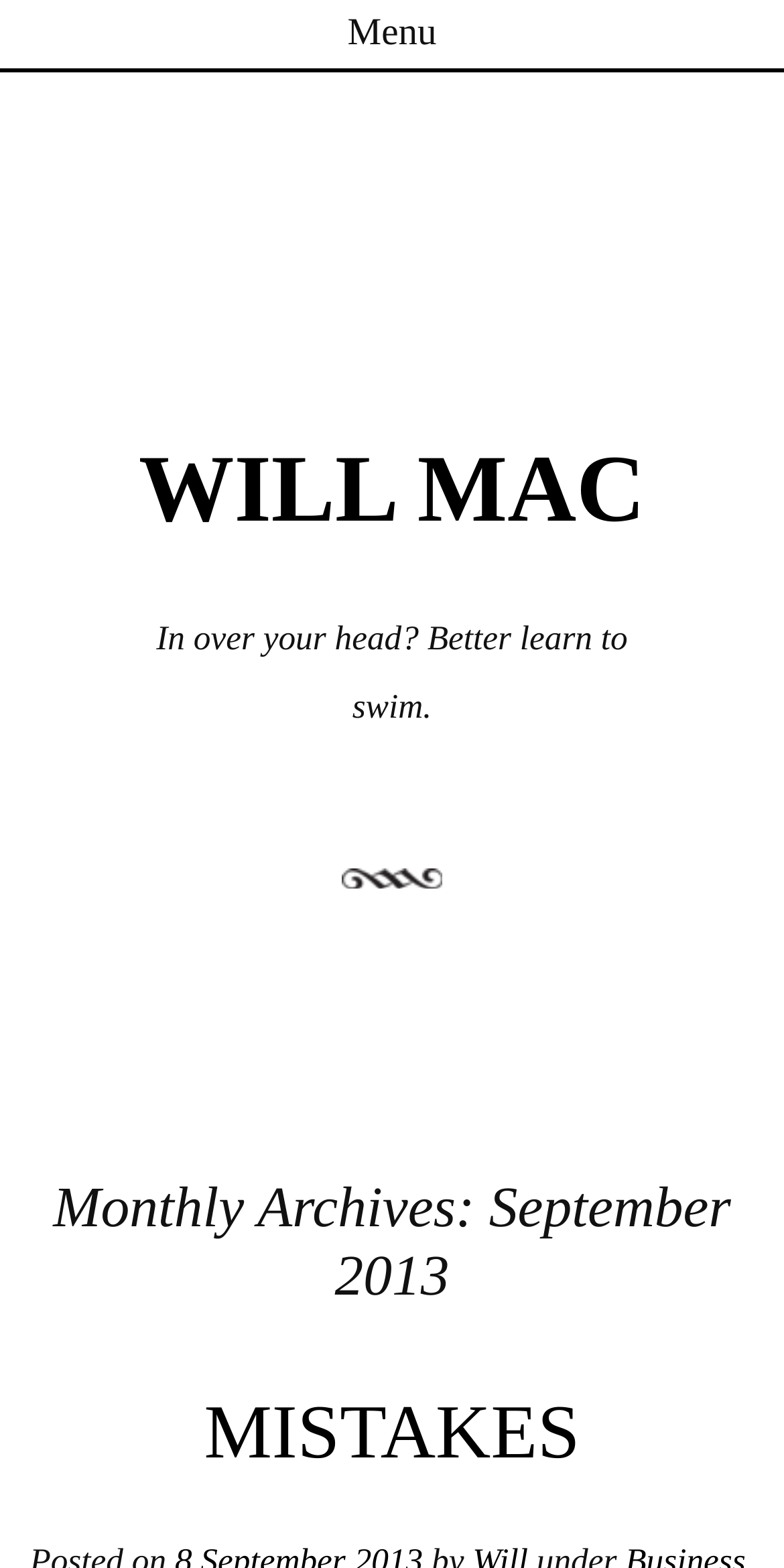Can you look at the image and give a comprehensive answer to the question:
What is the theme of the webpage?

The webpage has a personal tone with a heading 'In over your head? Better learn to swim.' which suggests a personal blog or a reflective journal. The presence of a 'Monthly Archives' section also supports this theme.